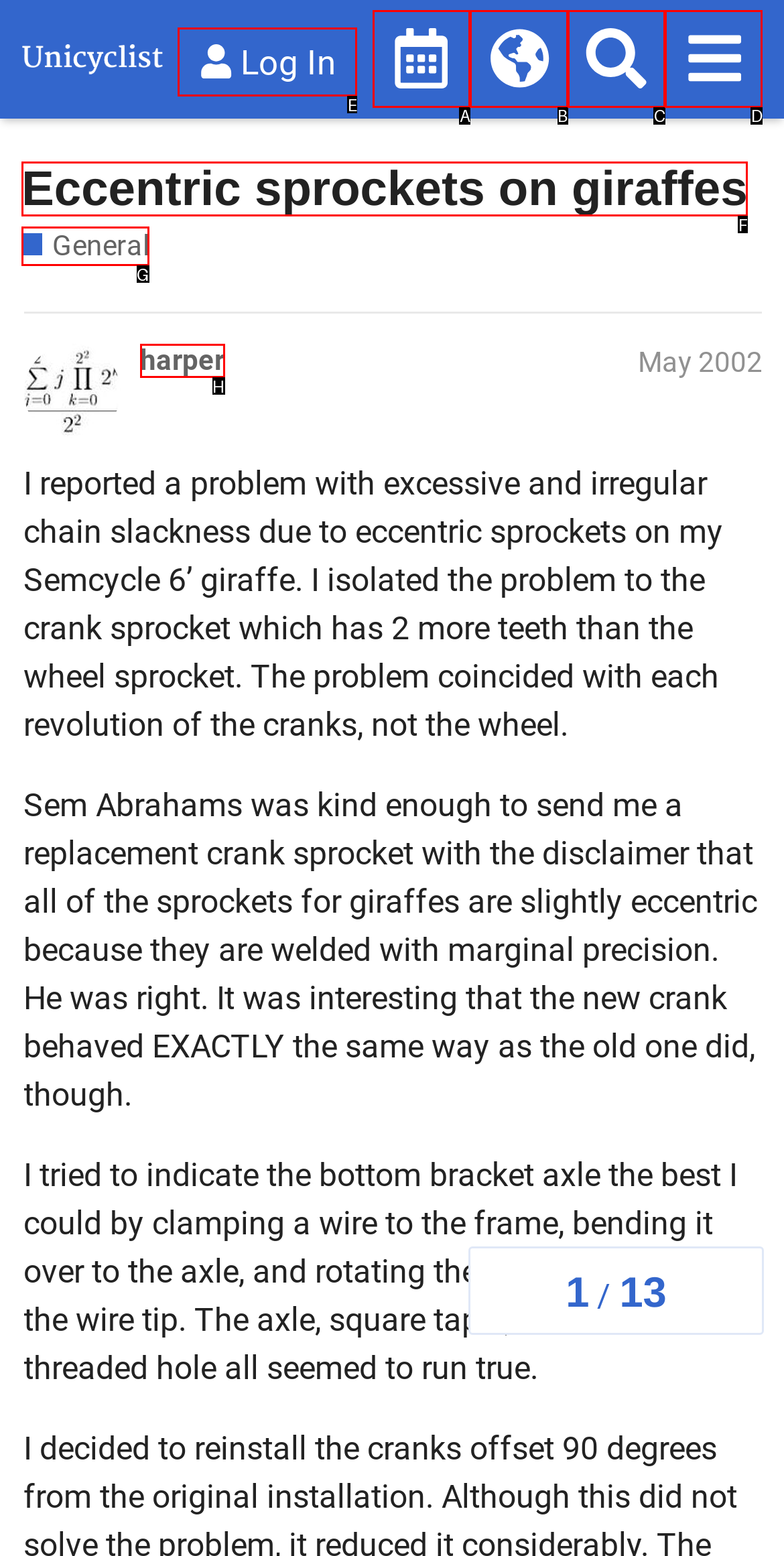Identify which HTML element matches the description: Eccentric sprockets on giraffes. Answer with the correct option's letter.

F